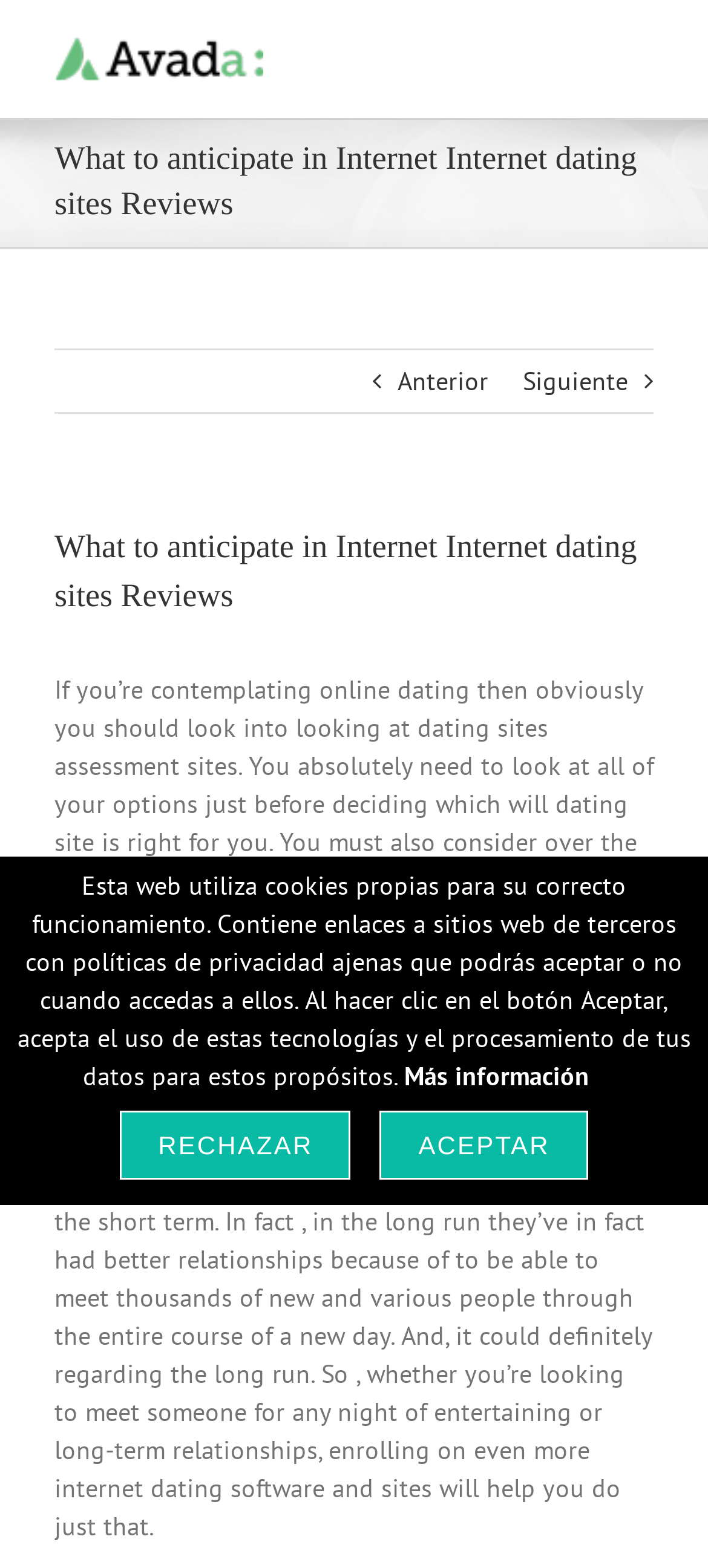Give a complete and precise description of the webpage's appearance.

The webpage is about online dating sites reviews, with a focus on the importance of exploring multiple options before deciding on a dating site. At the top left corner, there is a logo of "Pinturas Nevado" with a link to it. Next to the logo, there is a heading that reads "What to anticipate in Internet Internet dating sites Reviews". 

Below the heading, there are two links, "Anterior" and "Siguiente", which are likely navigation buttons. Underneath these links, there is a main content section that spans almost the entire width of the page. This section contains two paragraphs of text. The first paragraph explains the importance of considering multiple online dating sites before making a decision, while the second paragraph discusses the benefits of signing up on multiple sites for long-term relationships.

At the bottom of the page, there is a notice about the website's use of cookies and third-party links, with a button to accept or reject the terms. There is also a link to "Más información" (More information) next to the notice.